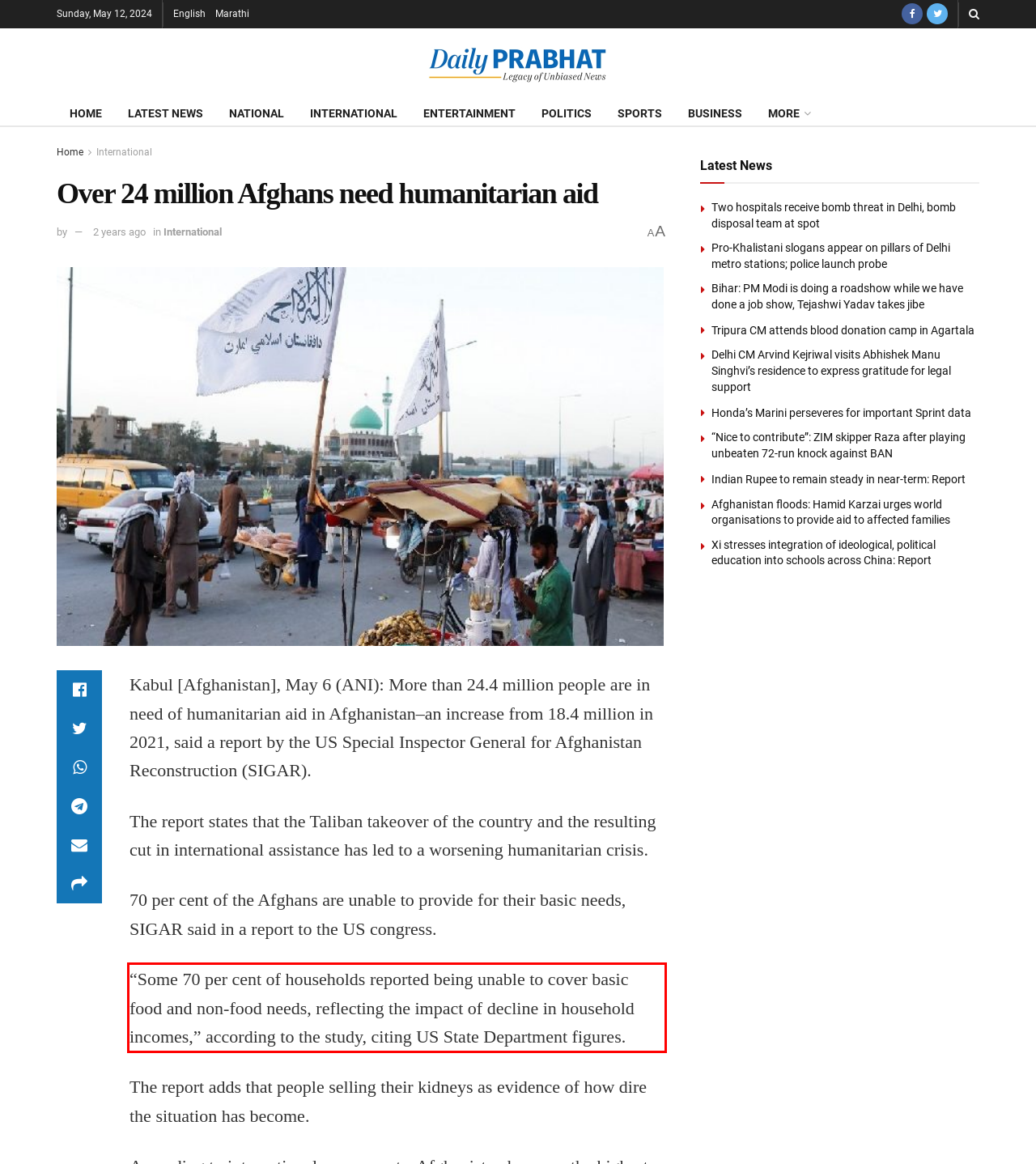Examine the webpage screenshot, find the red bounding box, and extract the text content within this marked area.

“Some 70 per cent of households reported being unable to cover basic food and non-food needs, reflecting the impact of decline in household incomes,” according to the study, citing US State Department figures.